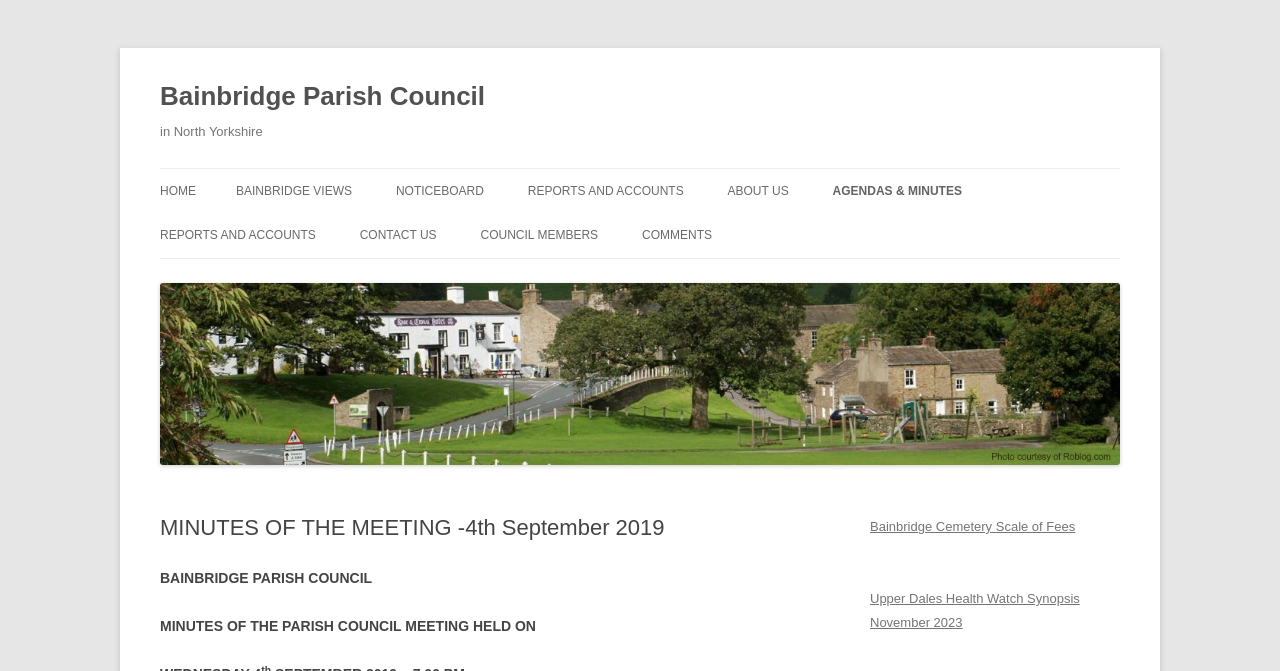Identify the bounding box coordinates of the clickable region required to complete the instruction: "Go to NEWS page". The coordinates should be given as four float numbers within the range of 0 and 1, i.e., [left, top, right, bottom].

None